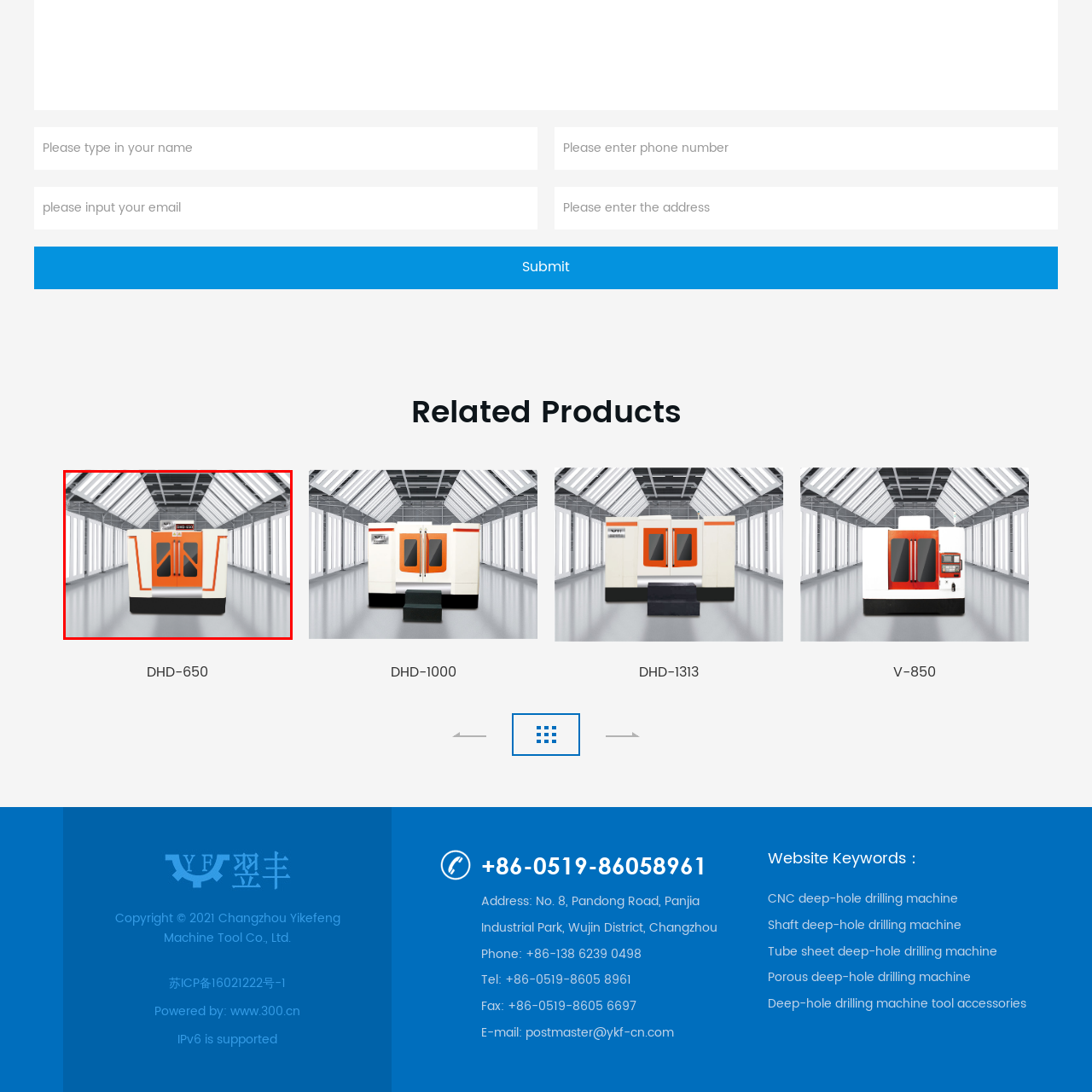What is the purpose of the rows of overhead lights?
Inspect the image area outlined by the red bounding box and deliver a detailed response to the question, based on the elements you observe.

The purpose of the rows of overhead lights can be inferred by analyzing the context in which they are mentioned, which is the bright and well-lit background resembling a train station or maintenance area, suggesting that the lights are used to illuminate the sleek and polished flooring.